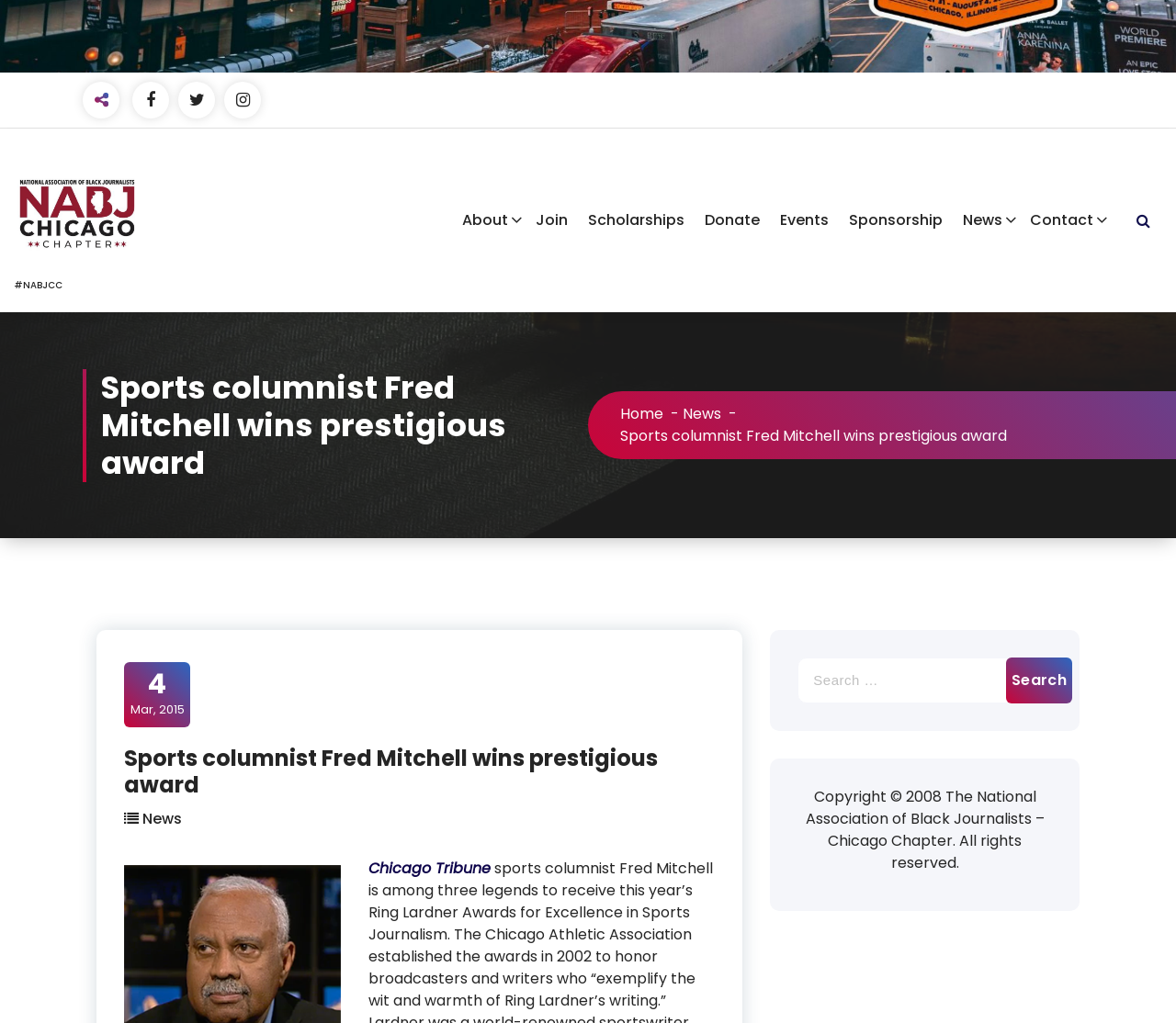Provide the bounding box for the UI element matching this description: "4 Mar, 2015".

[0.111, 0.654, 0.157, 0.703]